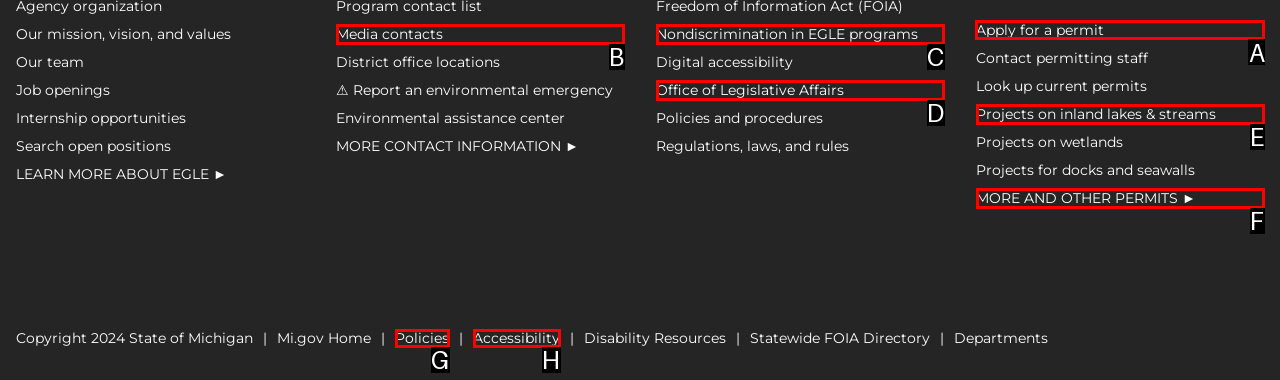Given the task: Apply for a permit, point out the letter of the appropriate UI element from the marked options in the screenshot.

A